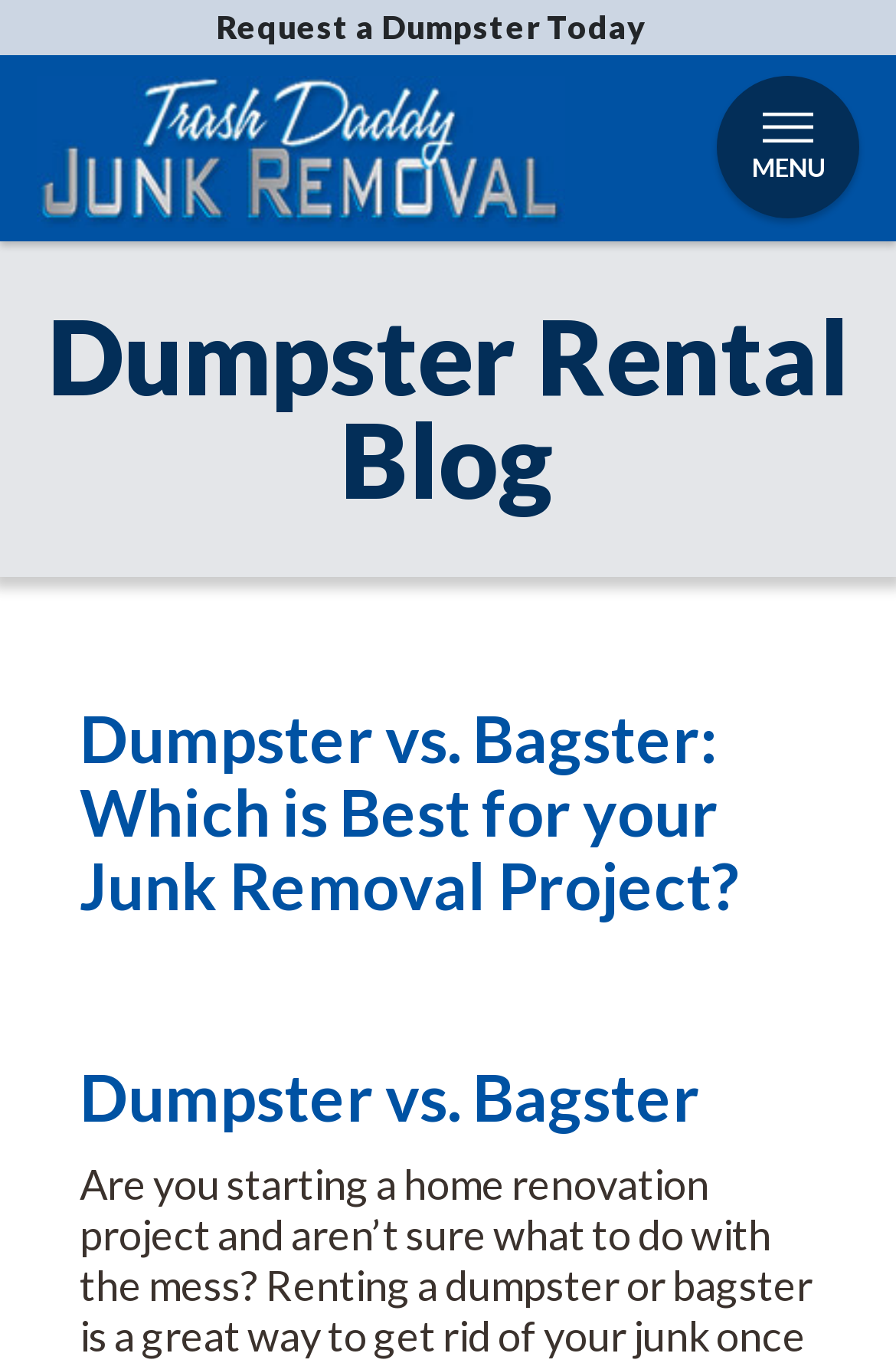Determine the primary headline of the webpage.

Dumpster vs. Bagster: Which is Best for your Junk Removal Project?